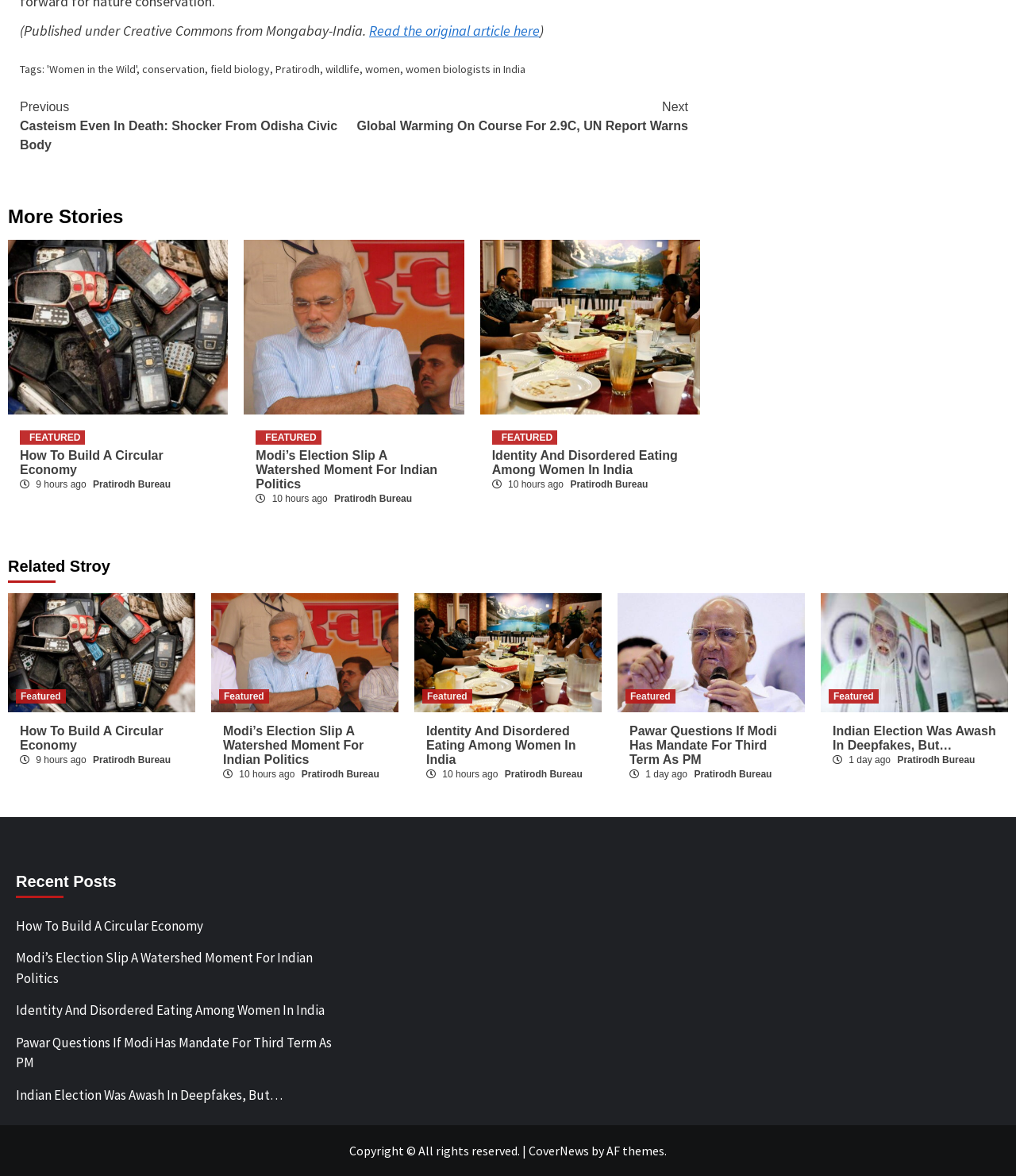How many hours ago was the article 'How To Build A Circular Economy' published? Based on the screenshot, please respond with a single word or phrase.

9 hours